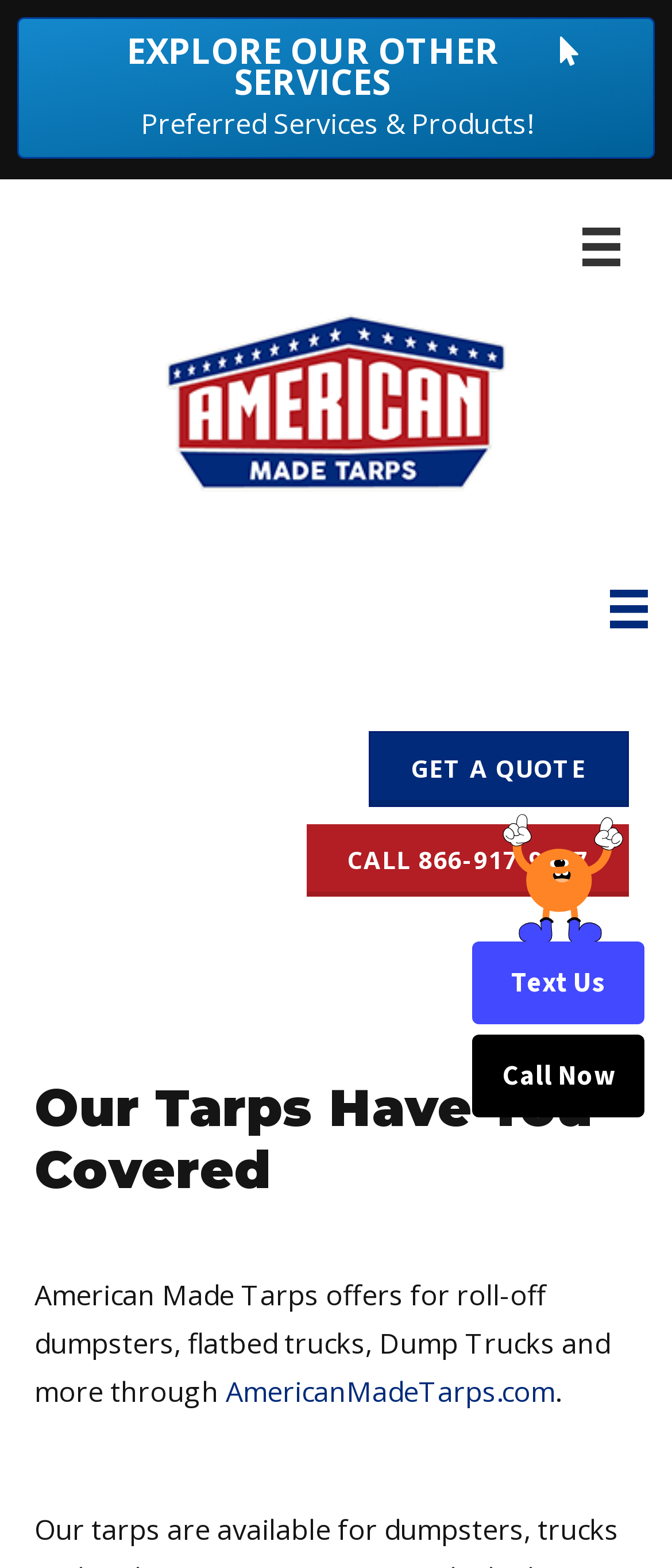Show me the bounding box coordinates of the clickable region to achieve the task as per the instruction: "Open the menu".

[0.84, 0.136, 0.949, 0.177]